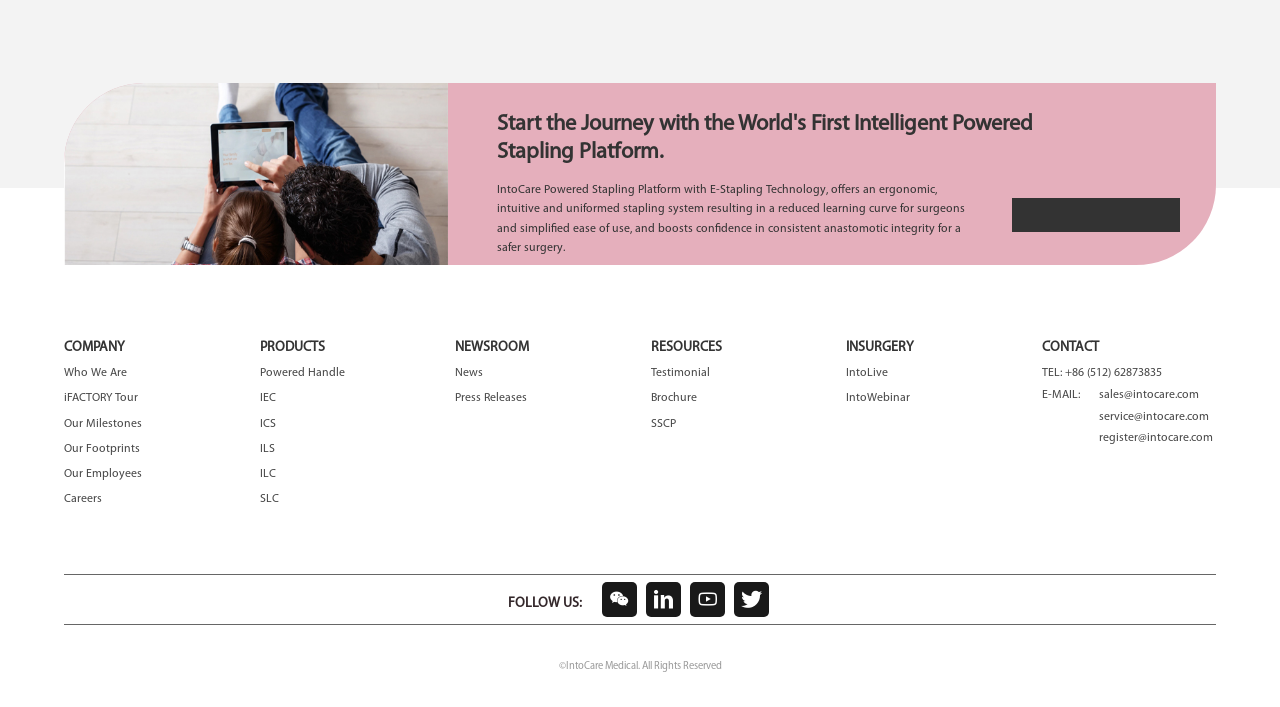What is the social media platform with the icon ''?
Provide a thorough and detailed answer to the question.

The social media platform with the icon '' is not explicitly stated on the webpage, but it can be inferred to be a social media platform based on its location in the FOLLOW US section.